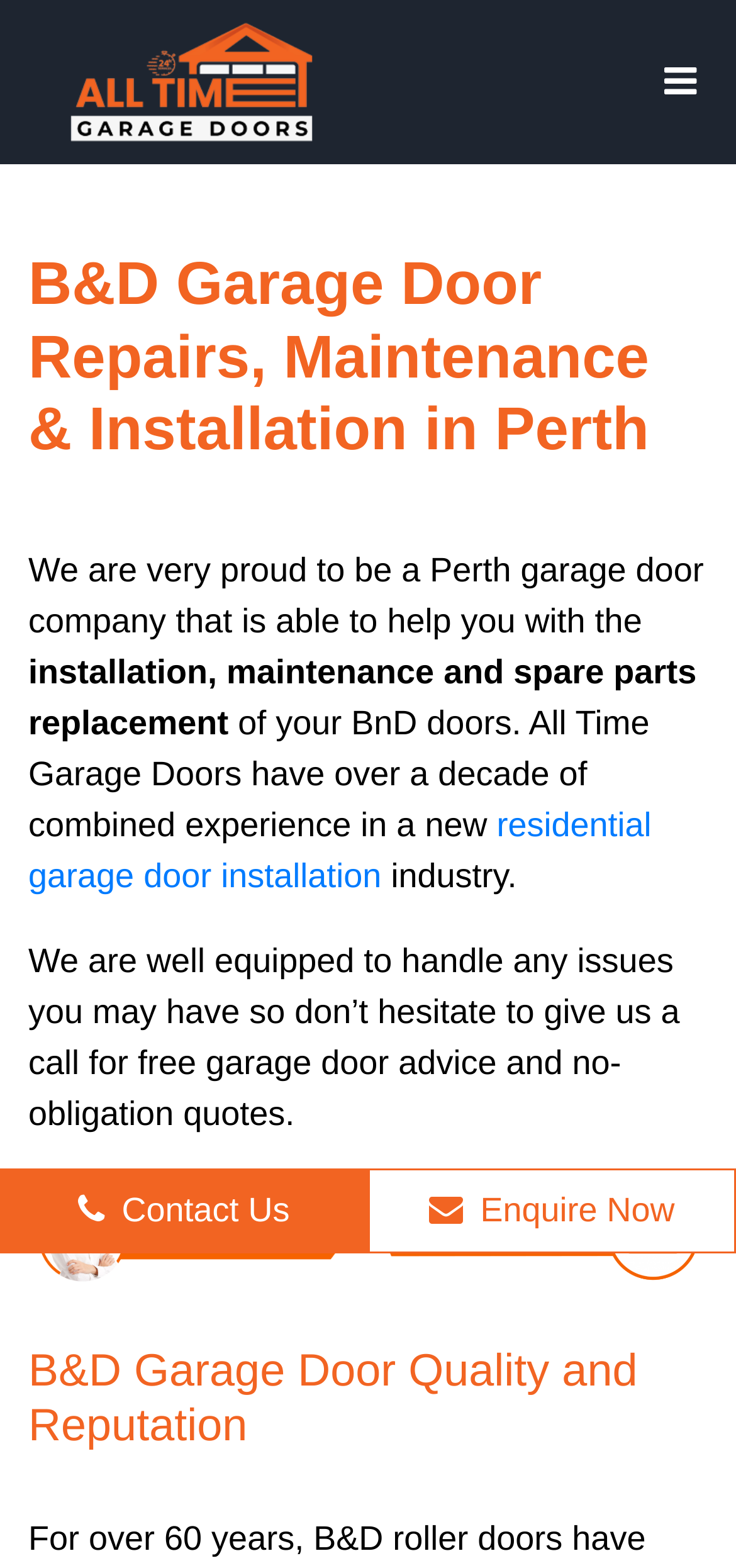What is the title or heading displayed on the webpage?

B&D Garage Door Repairs, Maintenance & Installation in Perth